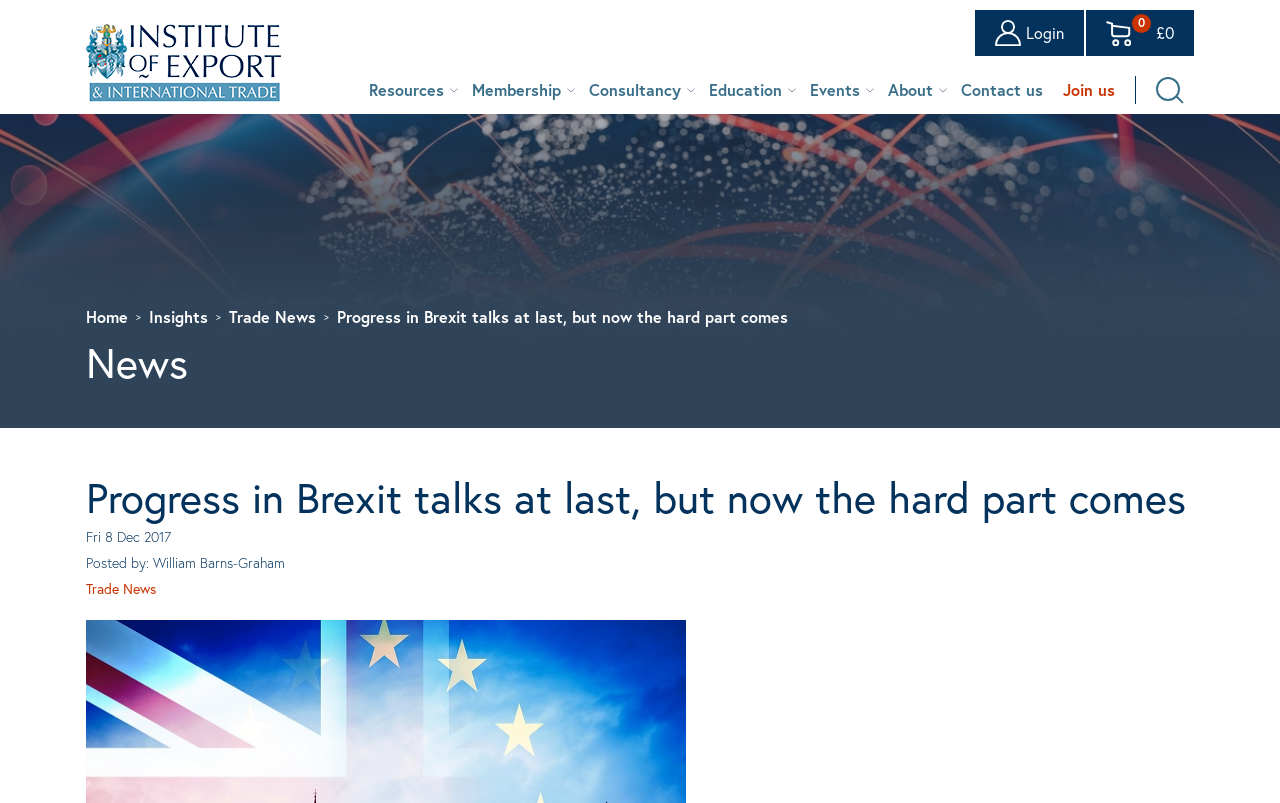Identify the bounding box coordinates of the clickable region required to complete the instruction: "Search for something". The coordinates should be given as four float numbers within the range of 0 and 1, i.e., [left, top, right, bottom].

[0.903, 0.095, 0.925, 0.129]